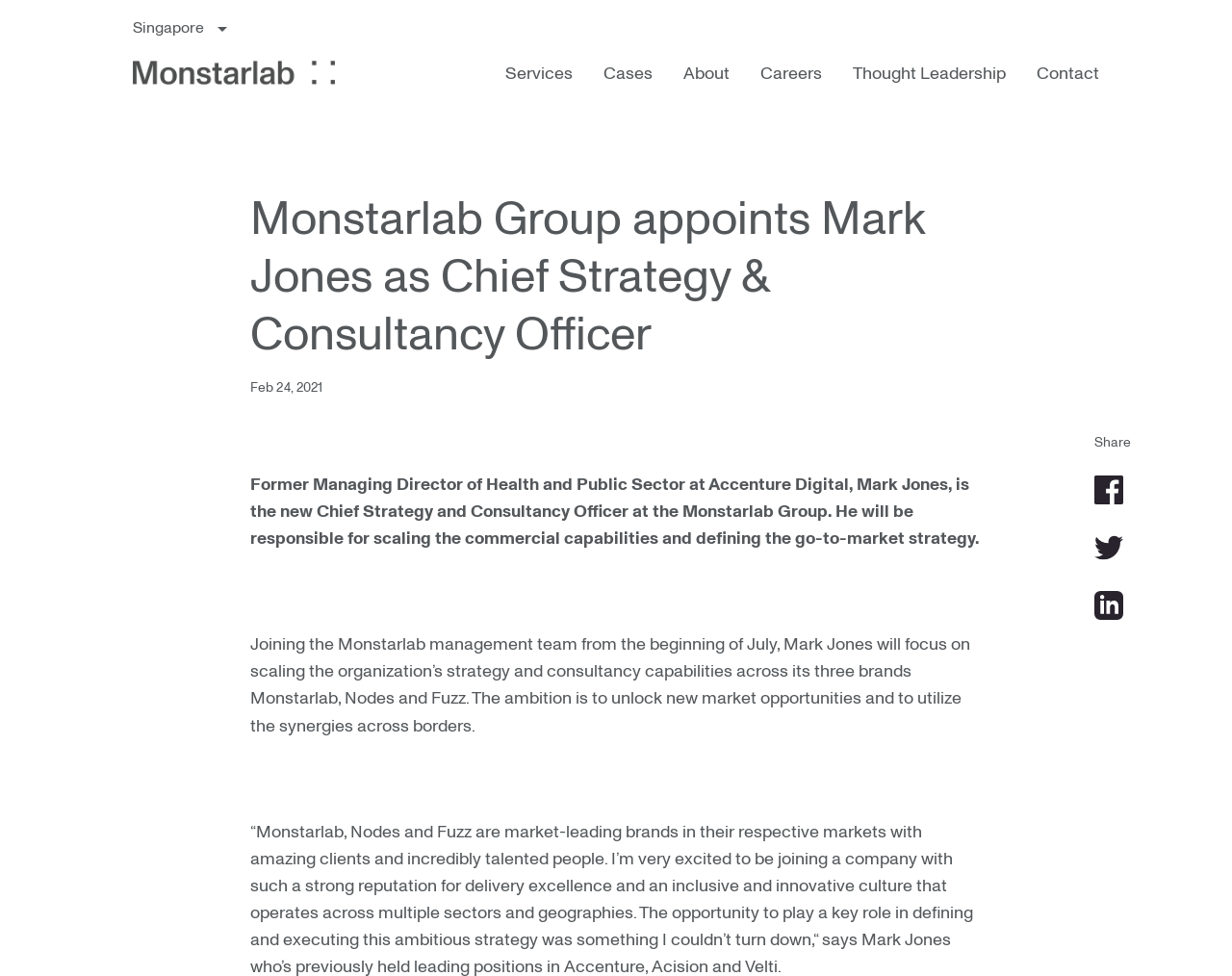When was the announcement made?
Answer the question with as much detail as you can, using the image as a reference.

The date of the announcement is mentioned in the static text 'Feb 24, 2021' on the webpage.